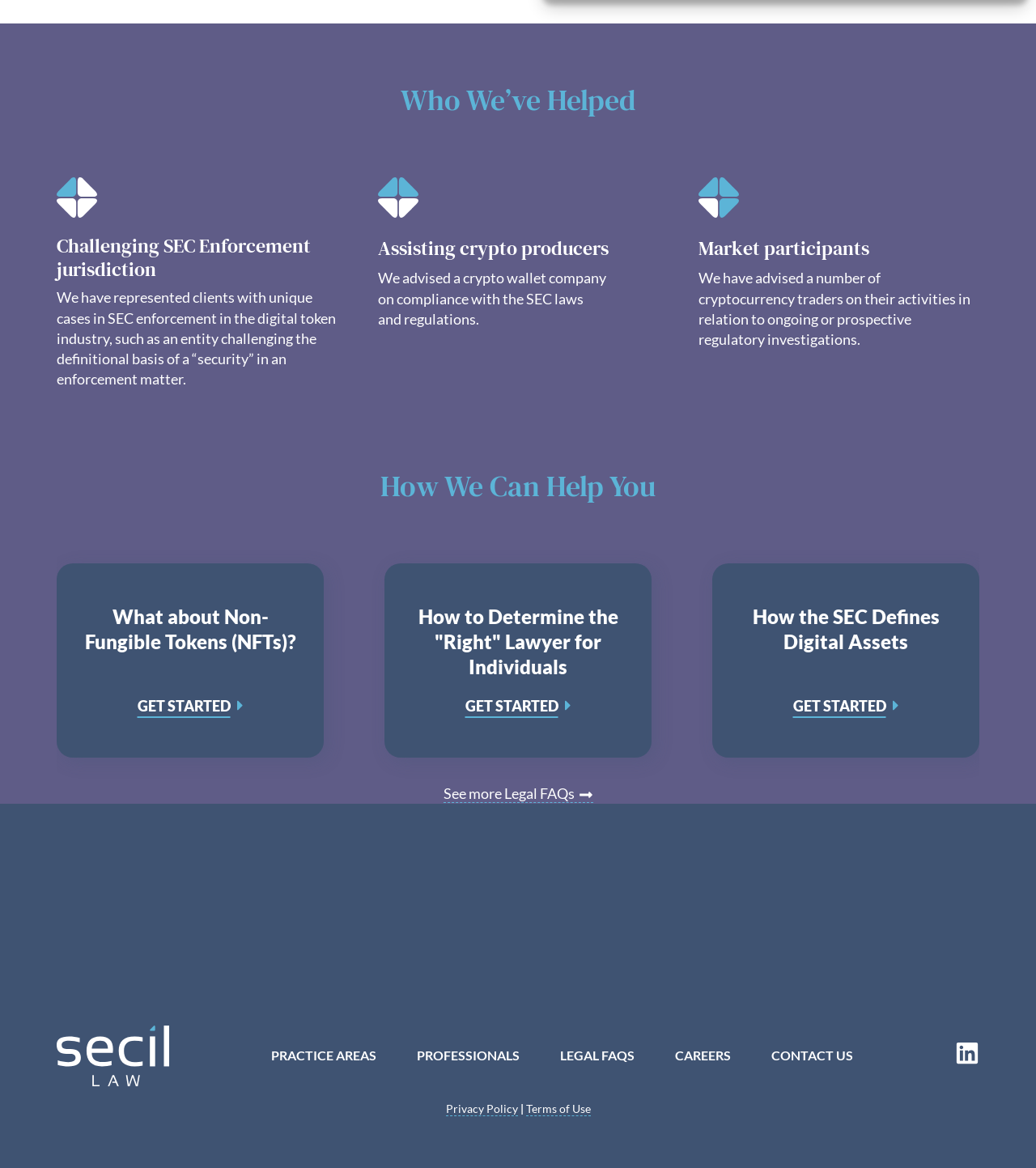Please give a succinct answer using a single word or phrase:
What is the topic of the first link under 'How We Can Help You'?

Non-Fungible Tokens (NFTs)